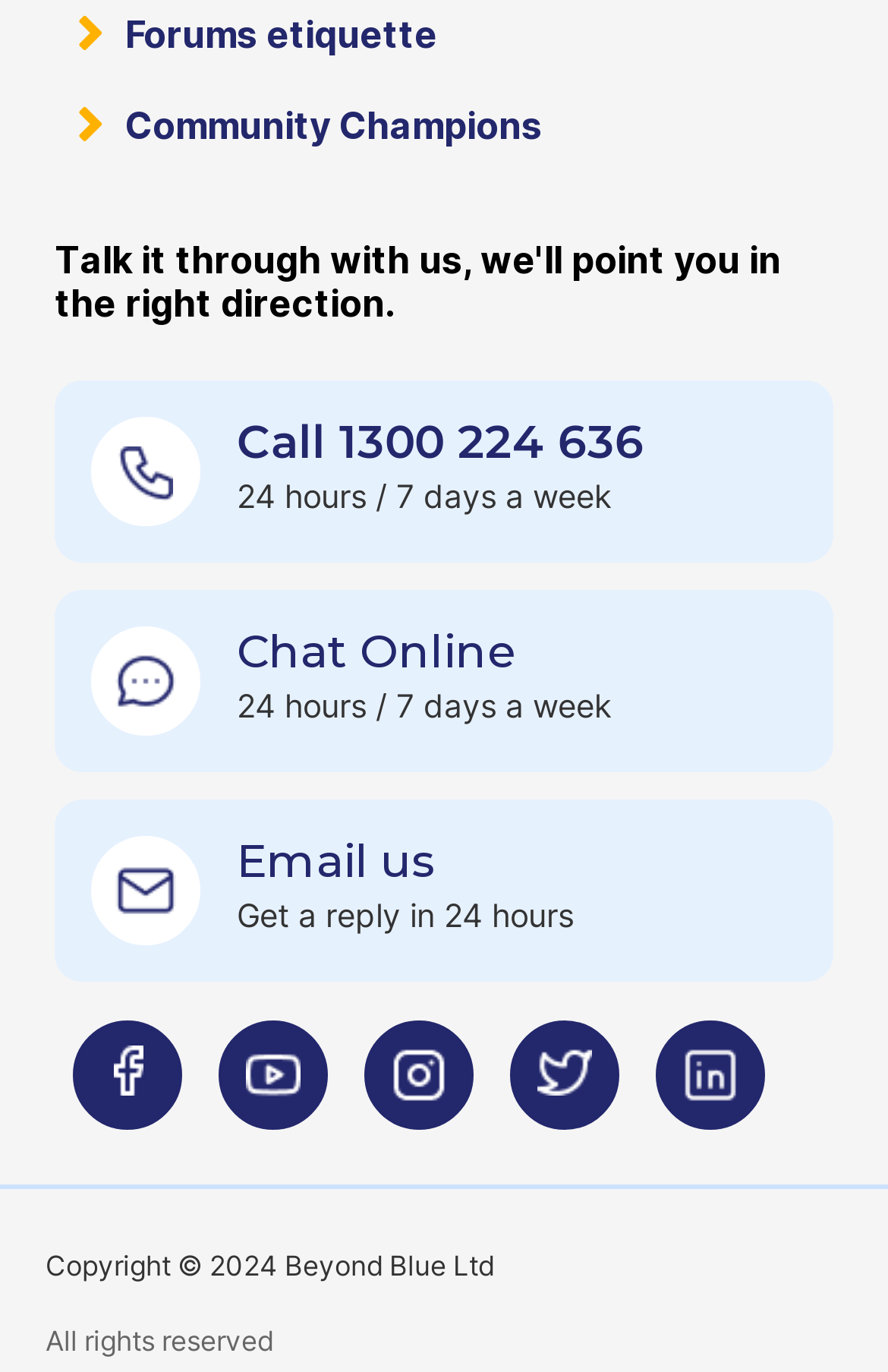Respond with a single word or short phrase to the following question: 
What is the phone number to call?

1300 224 636